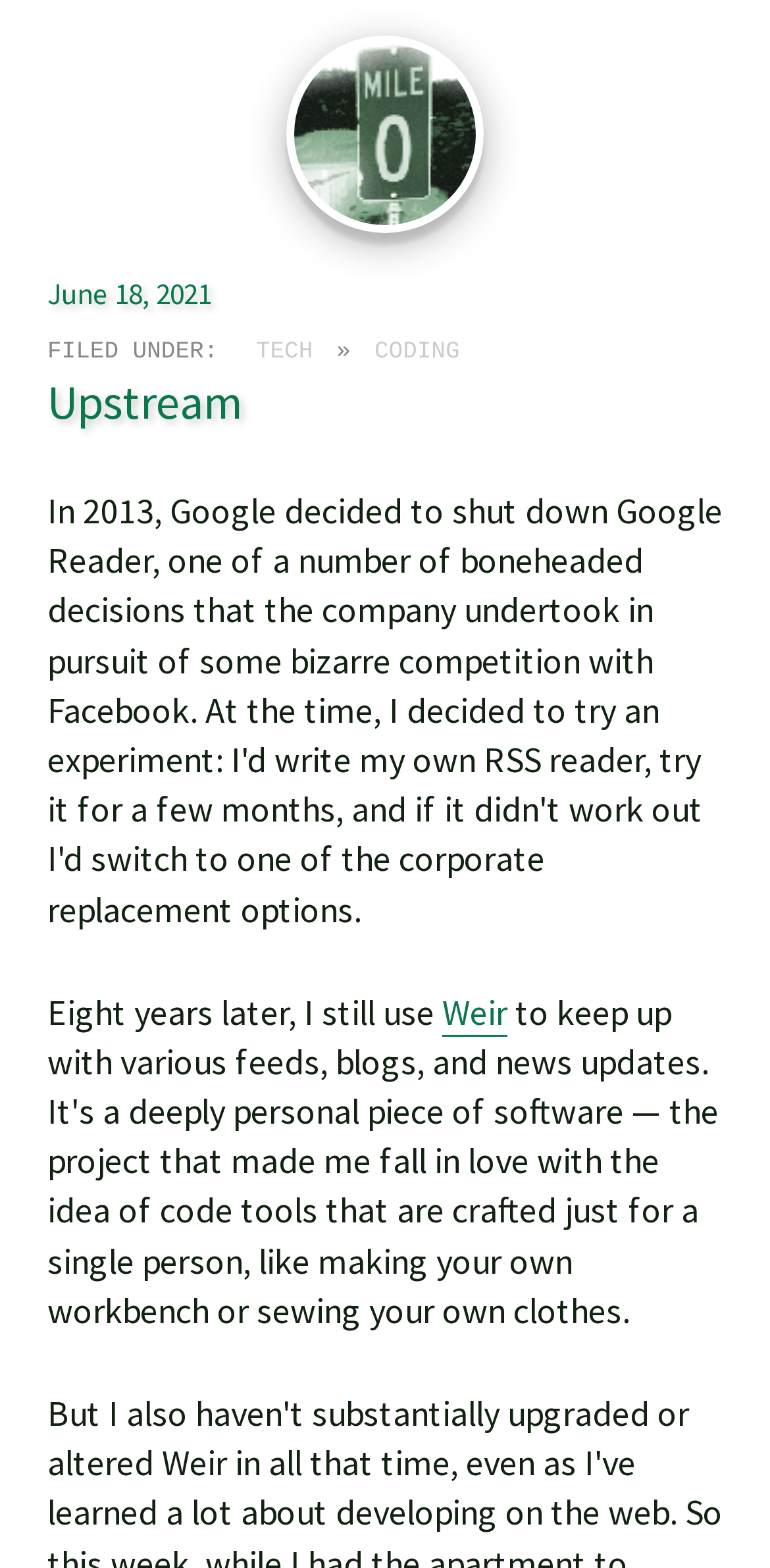Can you look at the image and give a comprehensive answer to the question:
What is the category of the article?

The category is mentioned as 'TECH' in the link element, which is located below the date heading and is part of the 'FILED UNDER:' section.